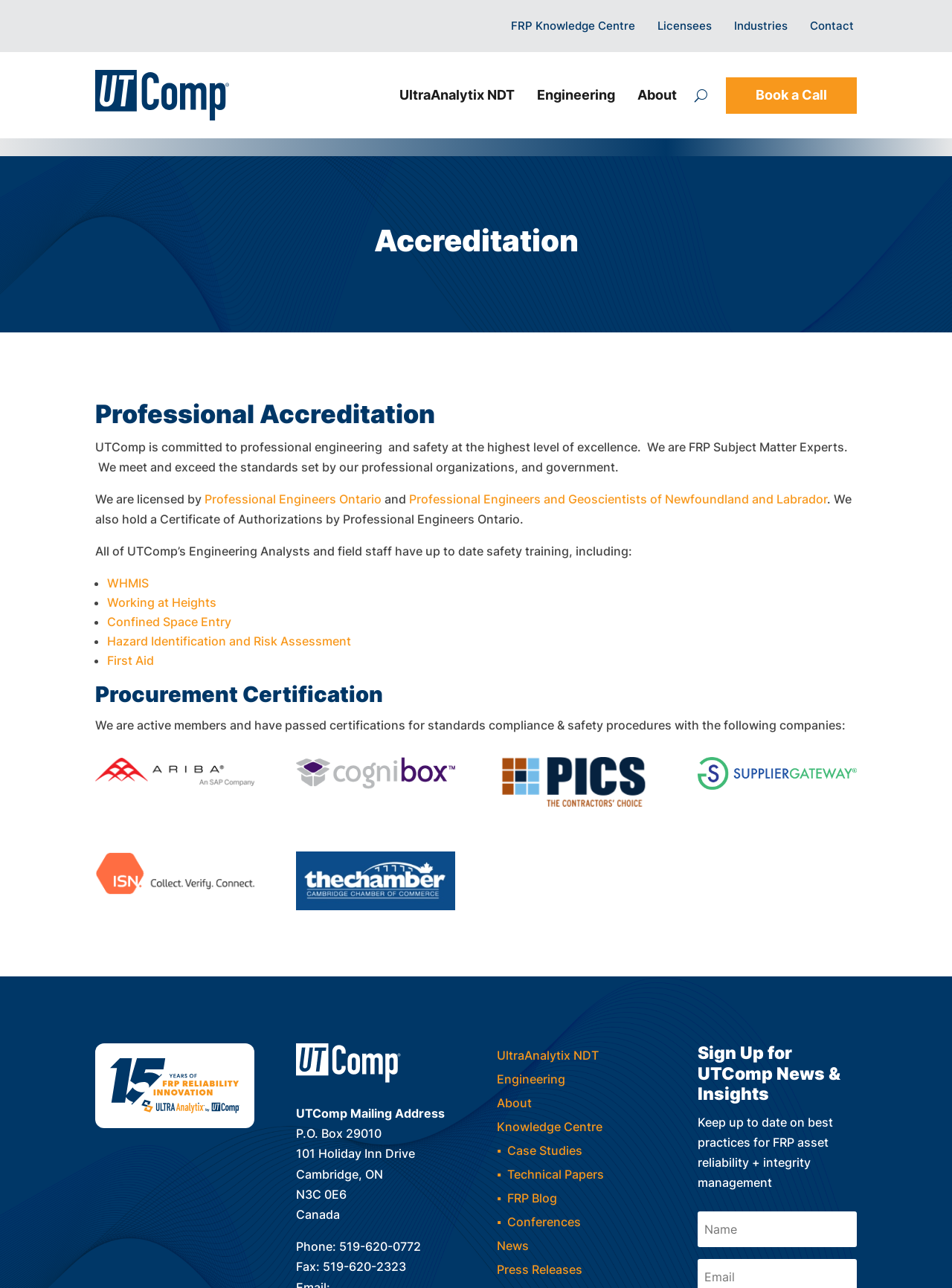What is the mailing address of UTComp?
Please provide a detailed answer to the question.

The mailing address is mentioned in the StaticText elements at the bottom of the webpage, specifically in the elements with the text 'P.O. Box 29010', '101 Holiday Inn Drive', 'Cambridge, ON', 'N3C 0E6', and 'Canada'.